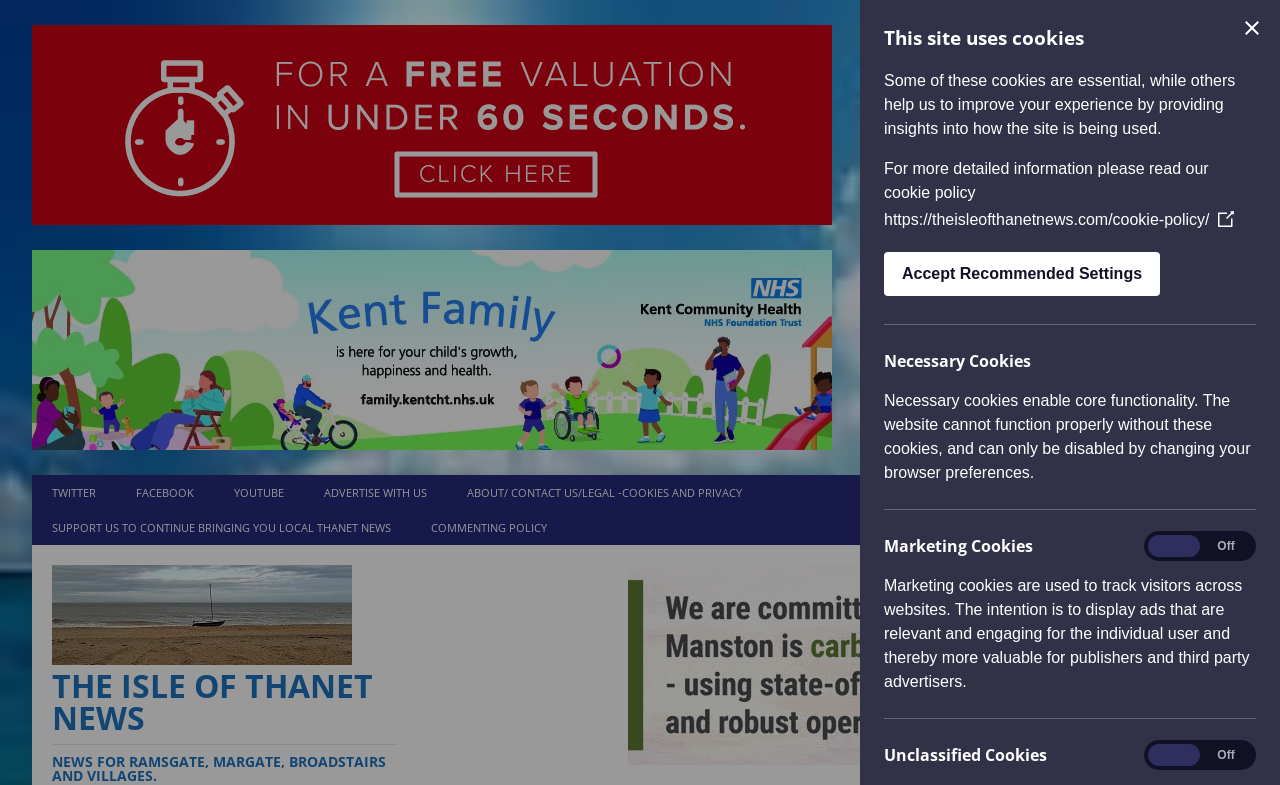Please identify the bounding box coordinates for the region that you need to click to follow this instruction: "Visit the Silver Slipper dance school website".

[0.025, 0.259, 0.65, 0.284]